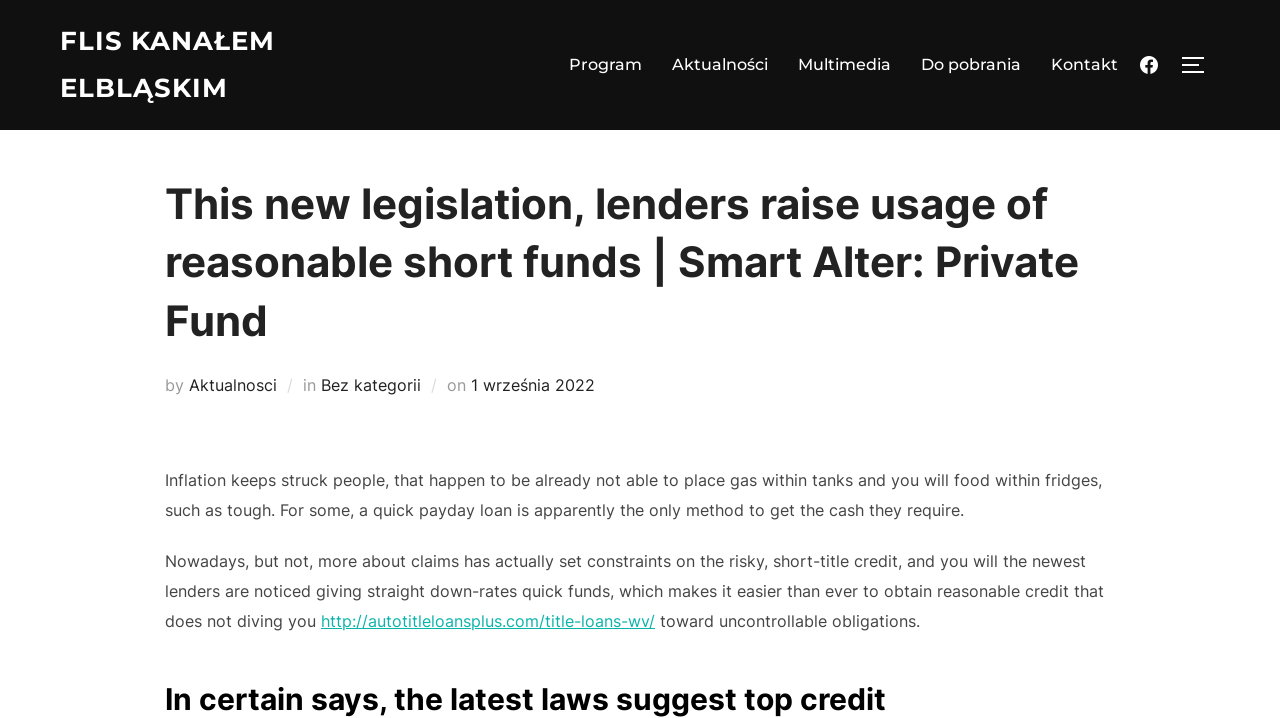Describe all the key features of the webpage in detail.

This webpage appears to be a news article or blog post discussing the impact of inflation on individuals and the rise of short-term loans. At the top left of the page, there is a link to "FLIS KANAŁEM ELBLĄSKIM". Below this, there is a horizontal navigation menu with five links: "Program", "Aktualności", "Multimedia", "Do pobrania", and "Kontakt". 

To the right of the navigation menu, there is a Facebook link with an icon. A toggle button for the sidebar and navigation is located at the top right corner of the page. 

The main content of the page is divided into two sections. The top section has a header with the title of the article, "This new legislation, lenders raise usage of reasonable short funds | Smart Alter: Private Fund", followed by the author's name, "Aktualnosci", and the category, "Bez kategorii". The date of publication, "1 września 2022", is also displayed. 

The main article begins below the header, with a brief introduction to the topic of inflation and its effects on people. The text explains how some individuals are turning to short-term loans to make ends meet. The article then discusses how some states have implemented regulations on these loans, and lenders are now offering more reasonable credit options. There is a link to a related article or website, "http://autotitleloansplus.com/title-loans-wv/", in the middle of the text. The article concludes by warning about the dangers of uncontrollable debt.